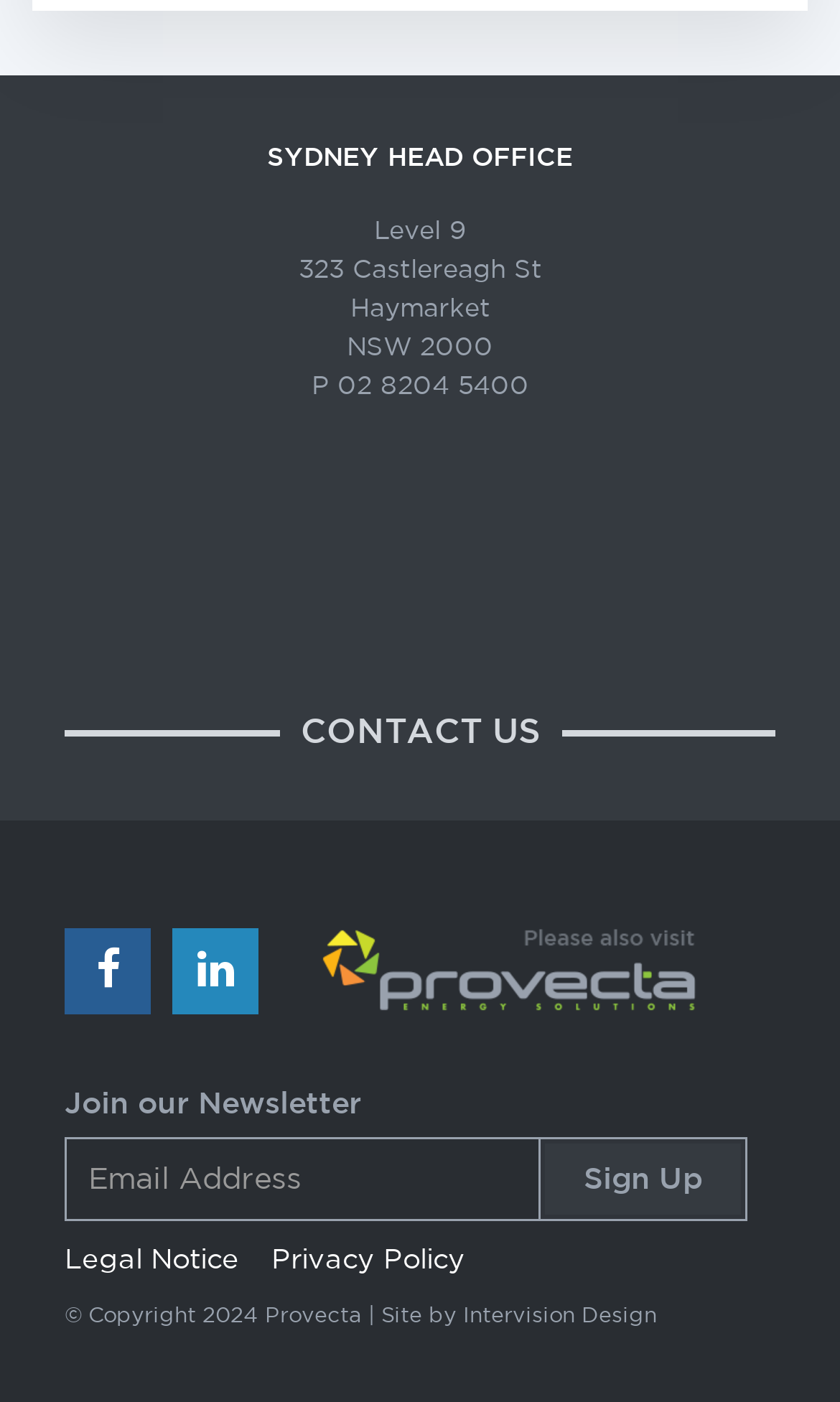What is the address of the Sydney head office?
From the image, respond with a single word or phrase.

323 Castlereagh St